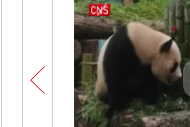What is the likely purpose of the scene?
Please look at the screenshot and answer in one word or a short phrase.

Introduction of new pandas to a public viewing area